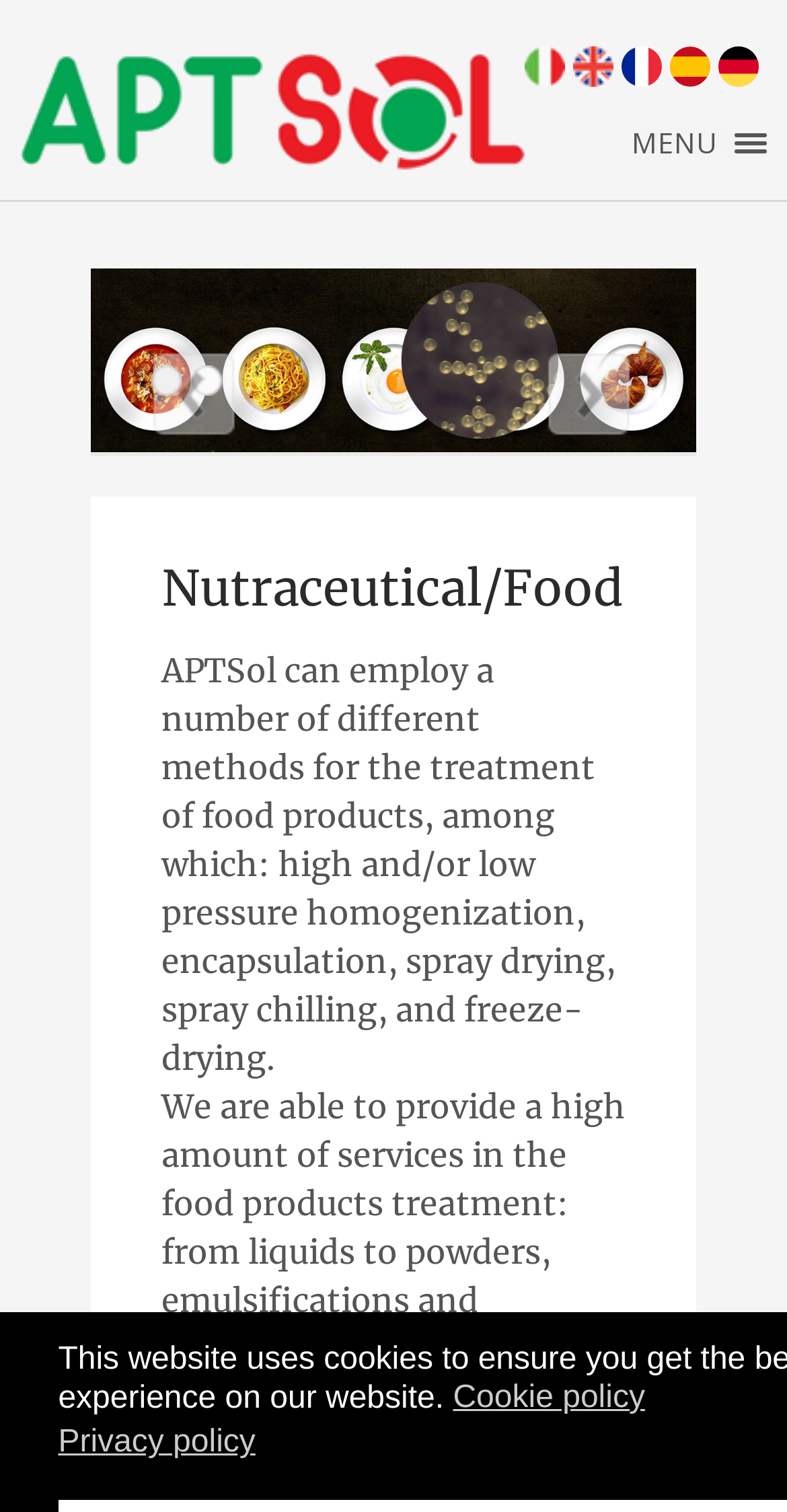Find the bounding box coordinates of the element's region that should be clicked in order to follow the given instruction: "Read about Nutraceutical/Food". The coordinates should consist of four float numbers between 0 and 1, i.e., [left, top, right, bottom].

[0.6, 0.79, 0.921, 0.816]